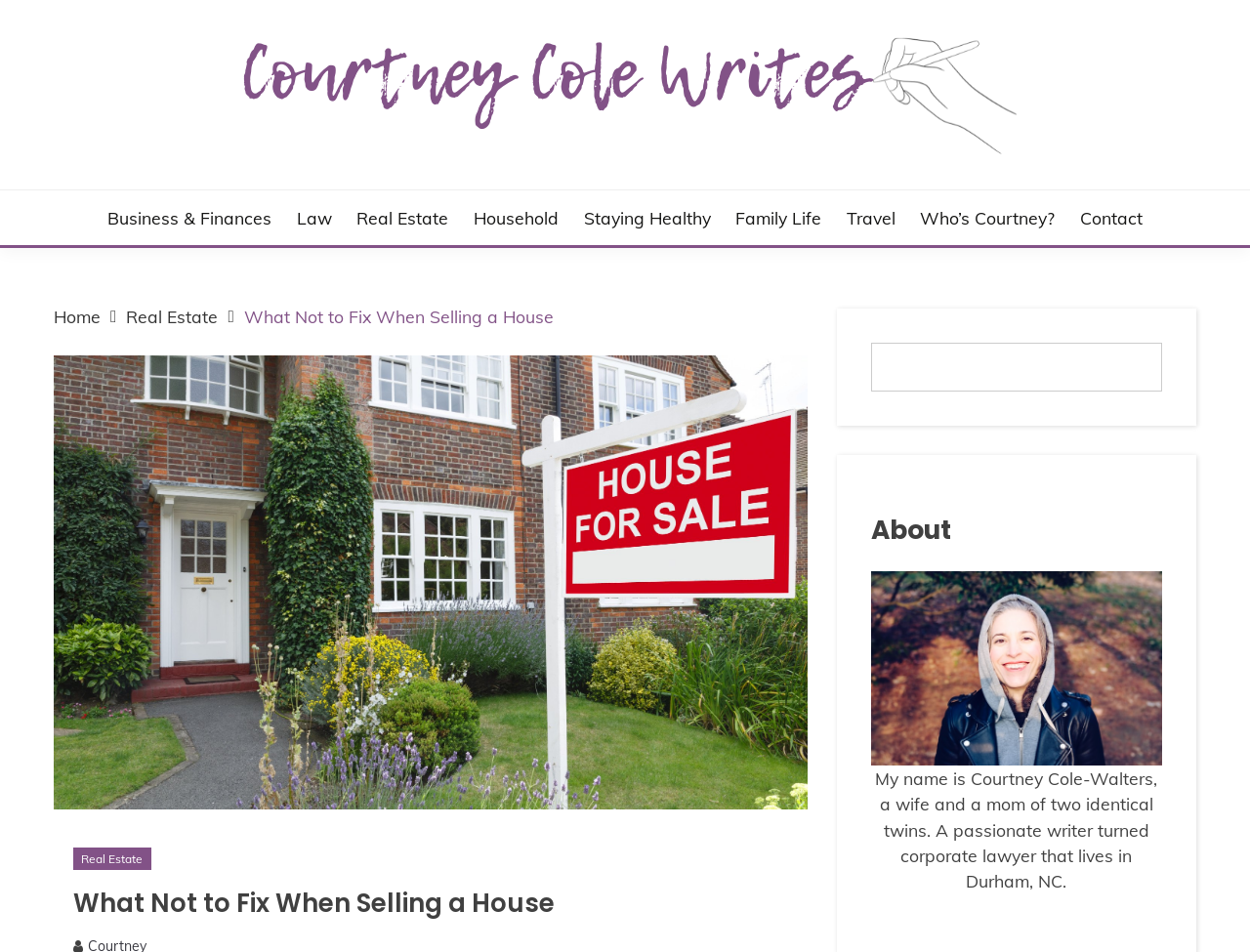Find and specify the bounding box coordinates that correspond to the clickable region for the instruction: "read the article".

[0.059, 0.932, 0.63, 0.965]